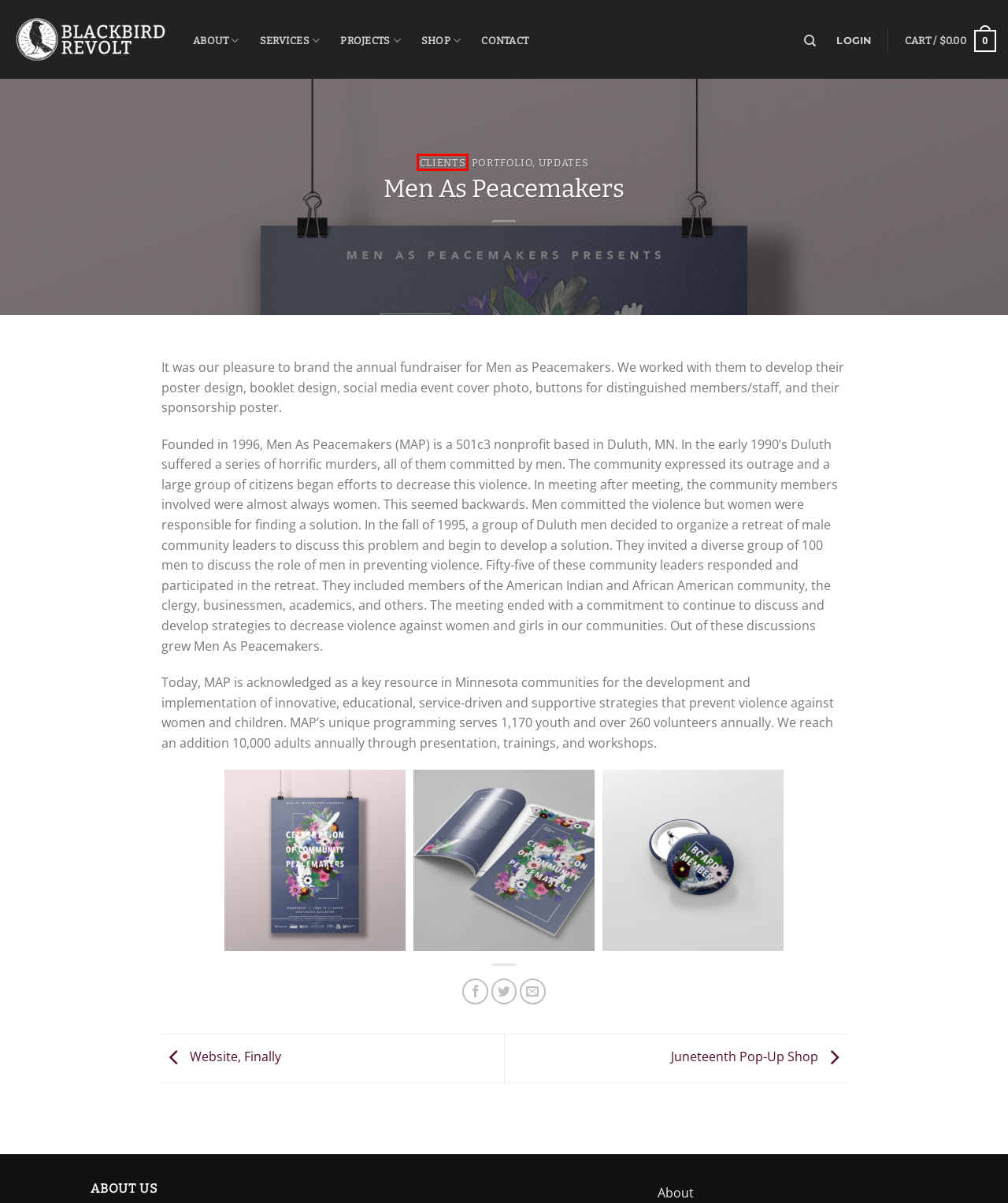You are given a screenshot of a webpage with a red rectangle bounding box. Choose the best webpage description that matches the new webpage after clicking the element in the bounding box. Here are the candidates:
A. Portfolio Archives - Blackbird Revolt
B. Clients Archives - Blackbird Revolt
C. Shop Blackbird Revolt
D. Juneteenth Pop-Up Shop - Blackbird Revolt
E. Website, Finally - Blackbird Revolt
F. Contact - Blackbird Revolt
G. Home - Blackbird Revolt
H. Cart - Blackbird Revolt

B